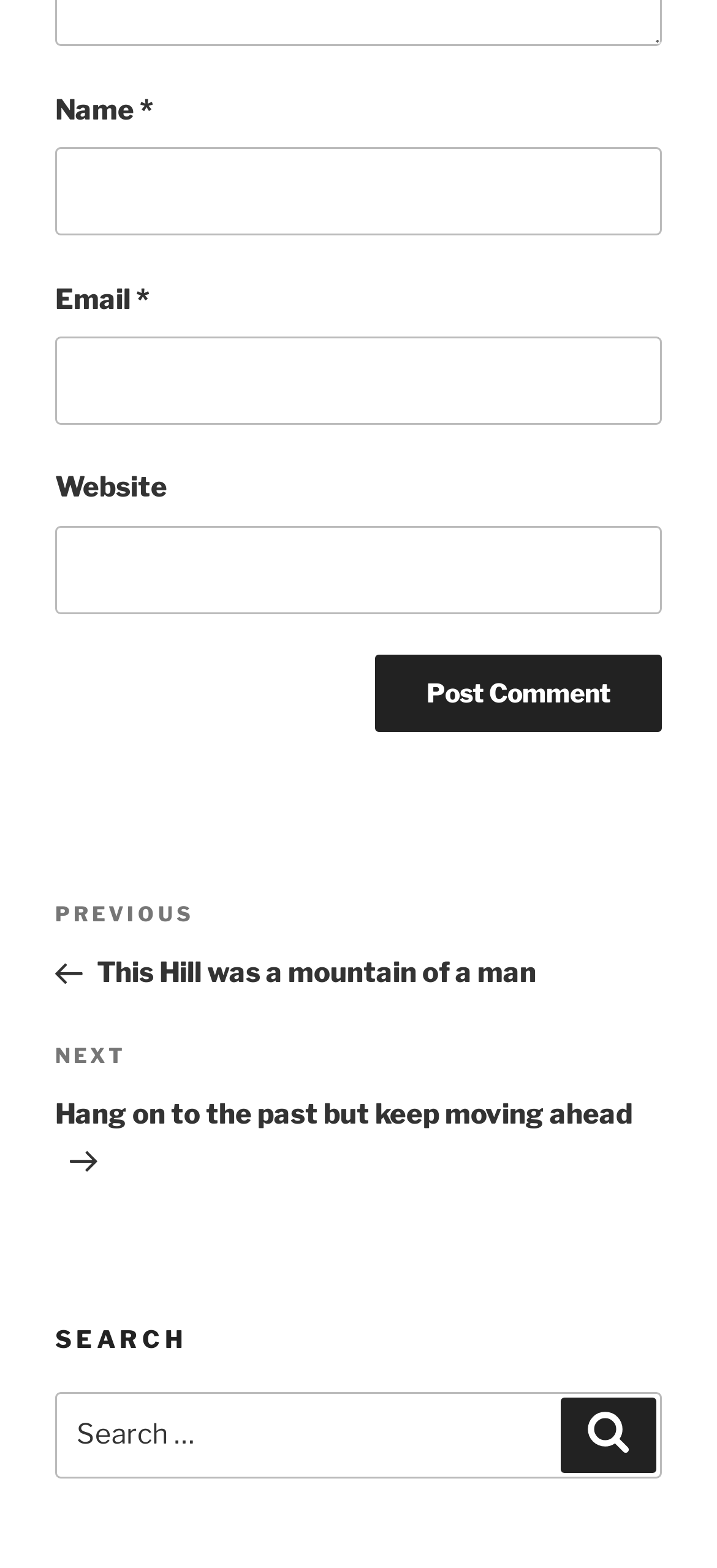Find and provide the bounding box coordinates for the UI element described here: "parent_node: Email * aria-describedby="email-notes" name="email"". The coordinates should be given as four float numbers between 0 and 1: [left, top, right, bottom].

[0.077, 0.215, 0.923, 0.271]